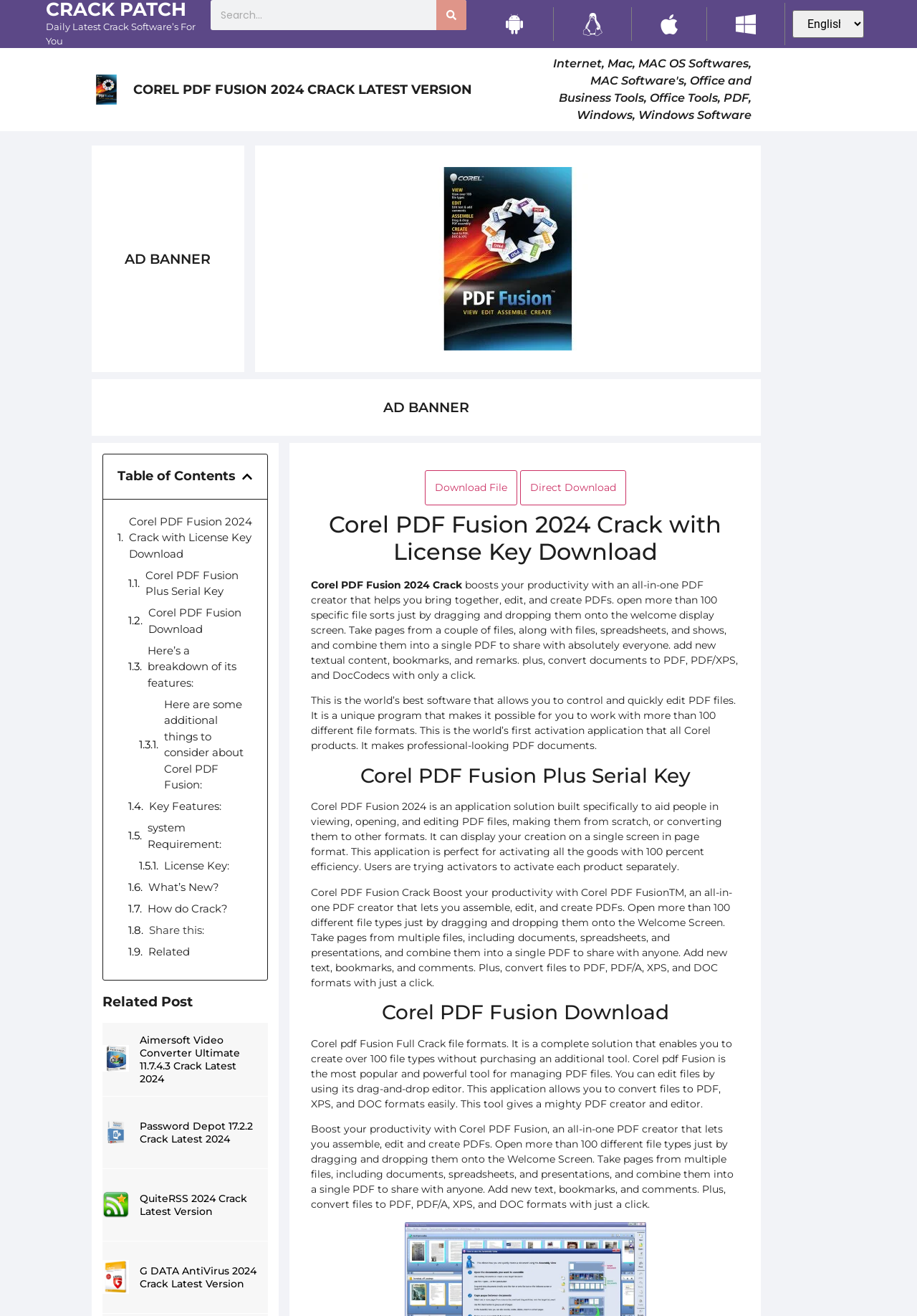What is the main heading displayed on the webpage? Please provide the text.

COREL PDF FUSION 2024 CRACK LATEST VERSION